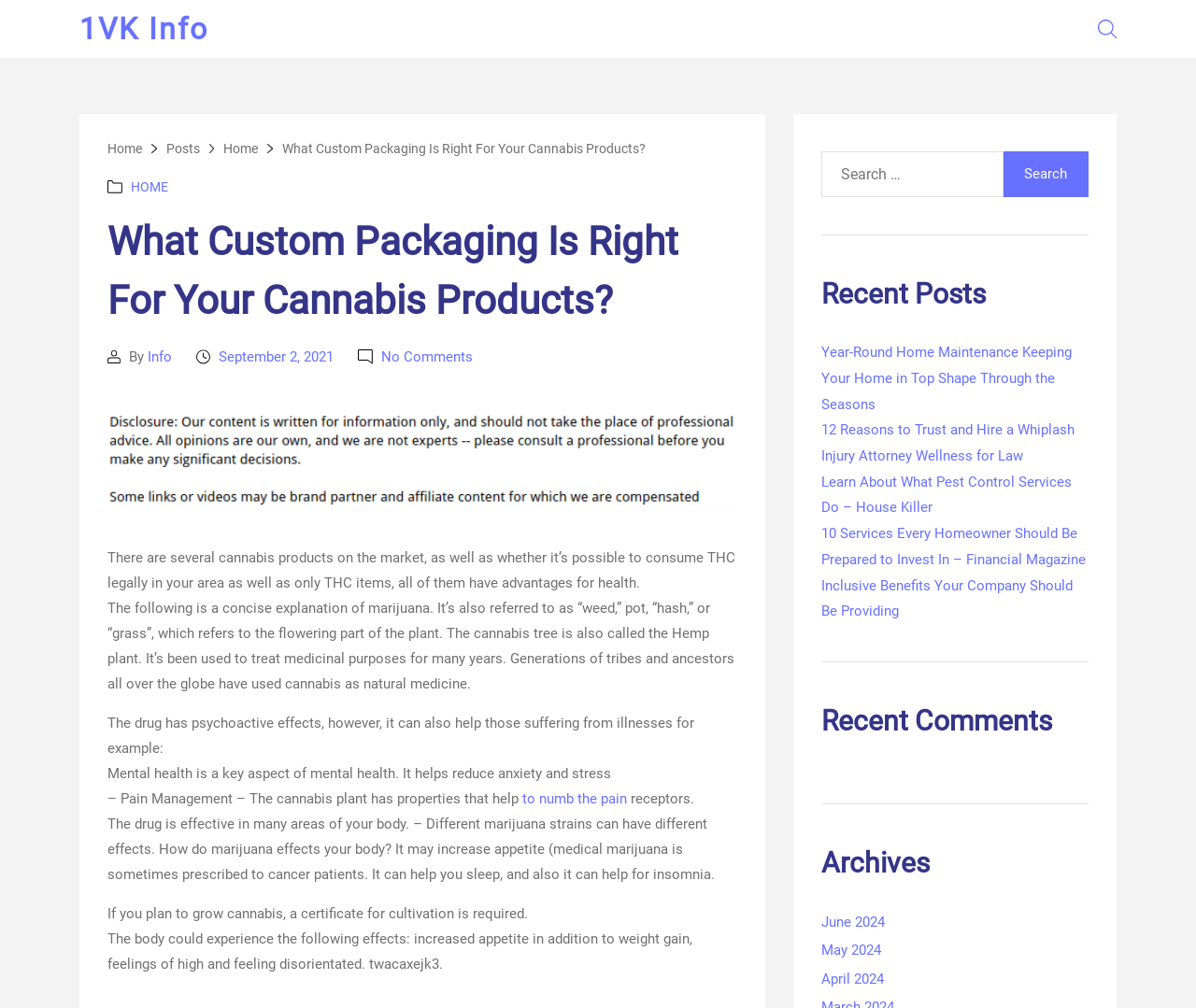Respond to the question below with a single word or phrase: What is the purpose of the search bar?

to search for content